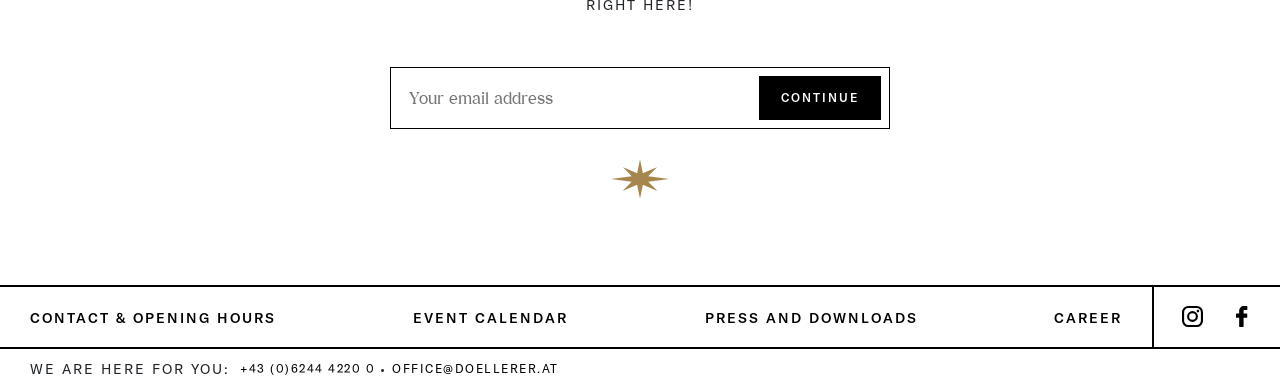Please determine the bounding box coordinates of the element's region to click for the following instruction: "Click continue".

[0.593, 0.195, 0.688, 0.308]